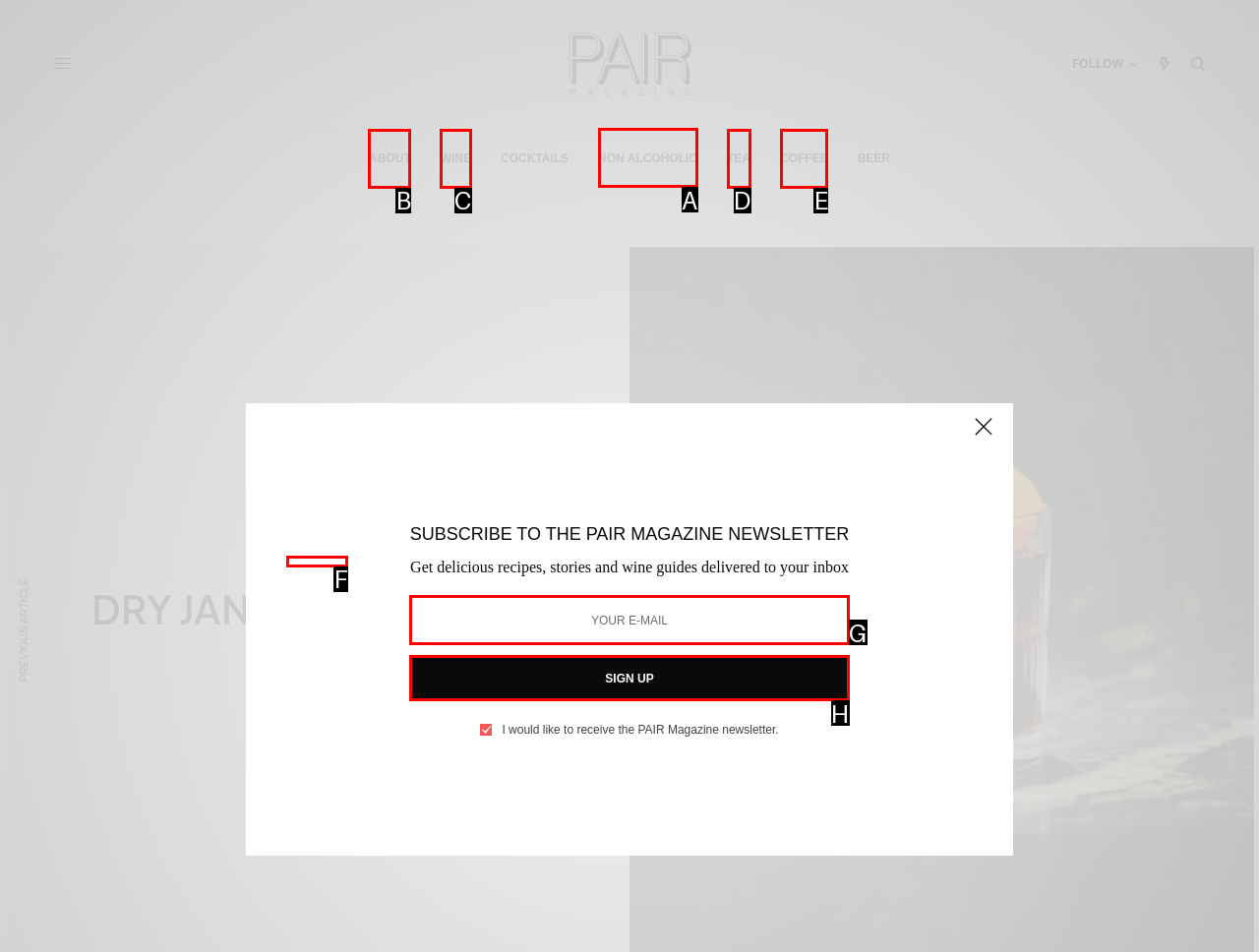Which HTML element should be clicked to perform the following task: Go to the NON ALCOHOLIC section
Reply with the letter of the appropriate option.

A